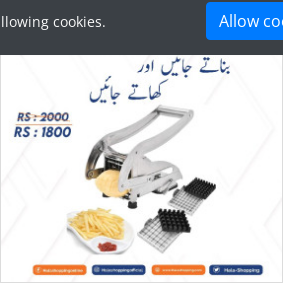Answer briefly with one word or phrase:
What language is the promotional text written in?

Urdu